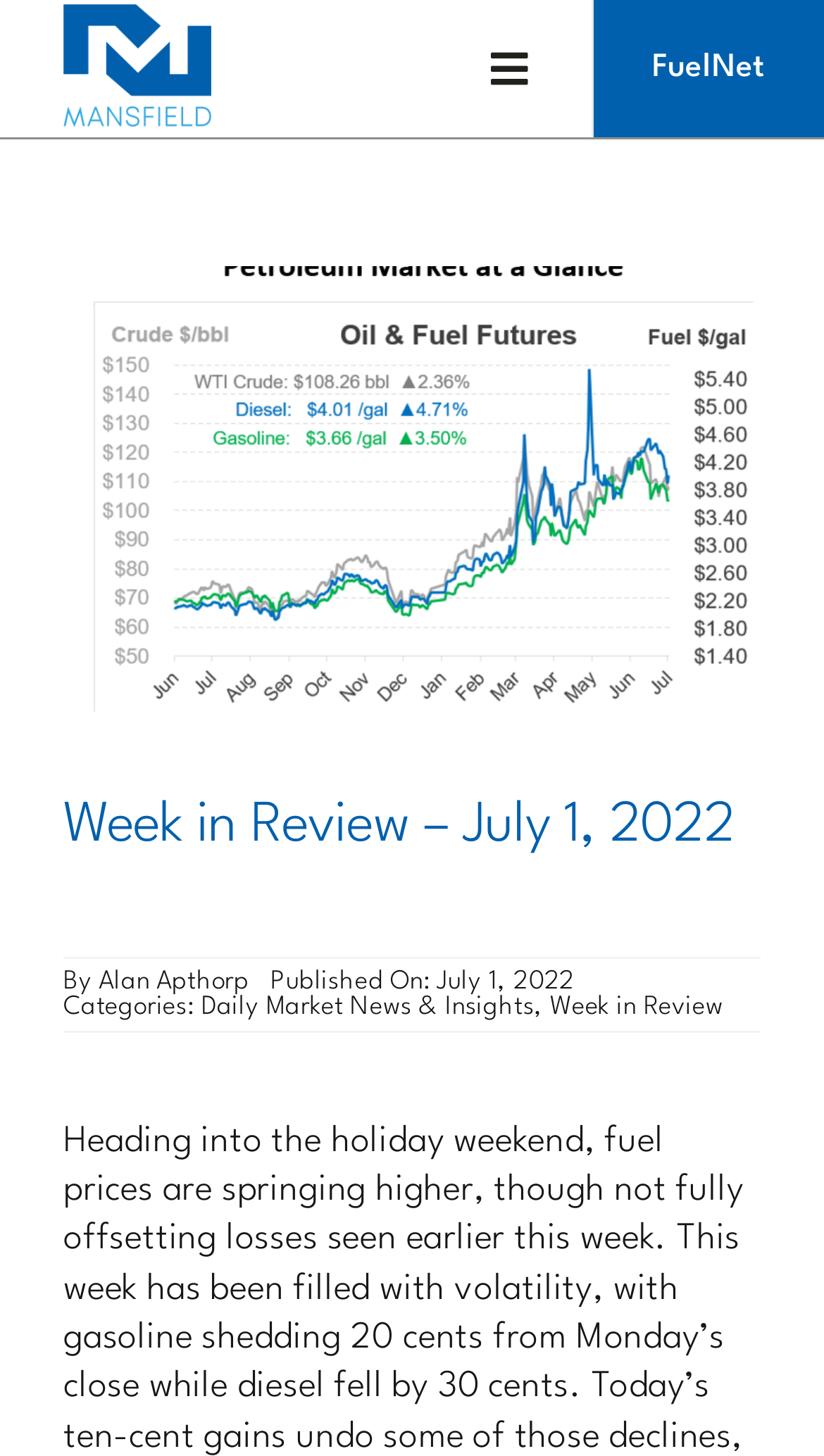Determine the bounding box coordinates for the element that should be clicked to follow this instruction: "View products and services". The coordinates should be given as four float numbers between 0 and 1, in the format [left, top, right, bottom].

[0.0, 0.094, 1.0, 0.159]